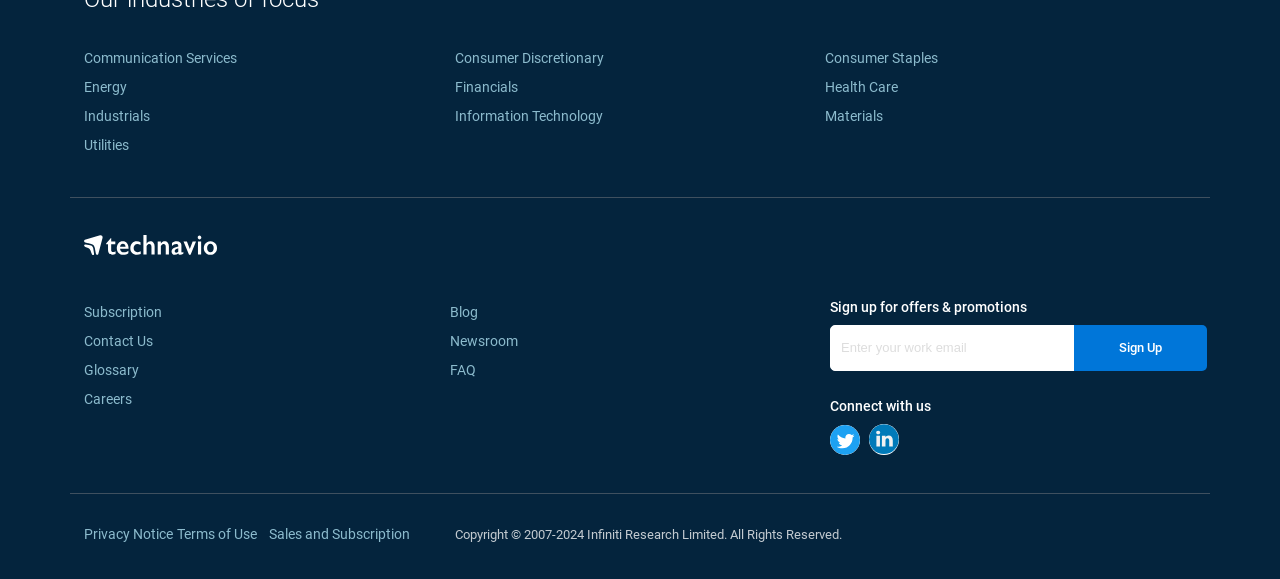Find the bounding box coordinates of the element's region that should be clicked in order to follow the given instruction: "Sign up for offers and promotions". The coordinates should consist of four float numbers between 0 and 1, i.e., [left, top, right, bottom].

[0.839, 0.561, 0.943, 0.641]